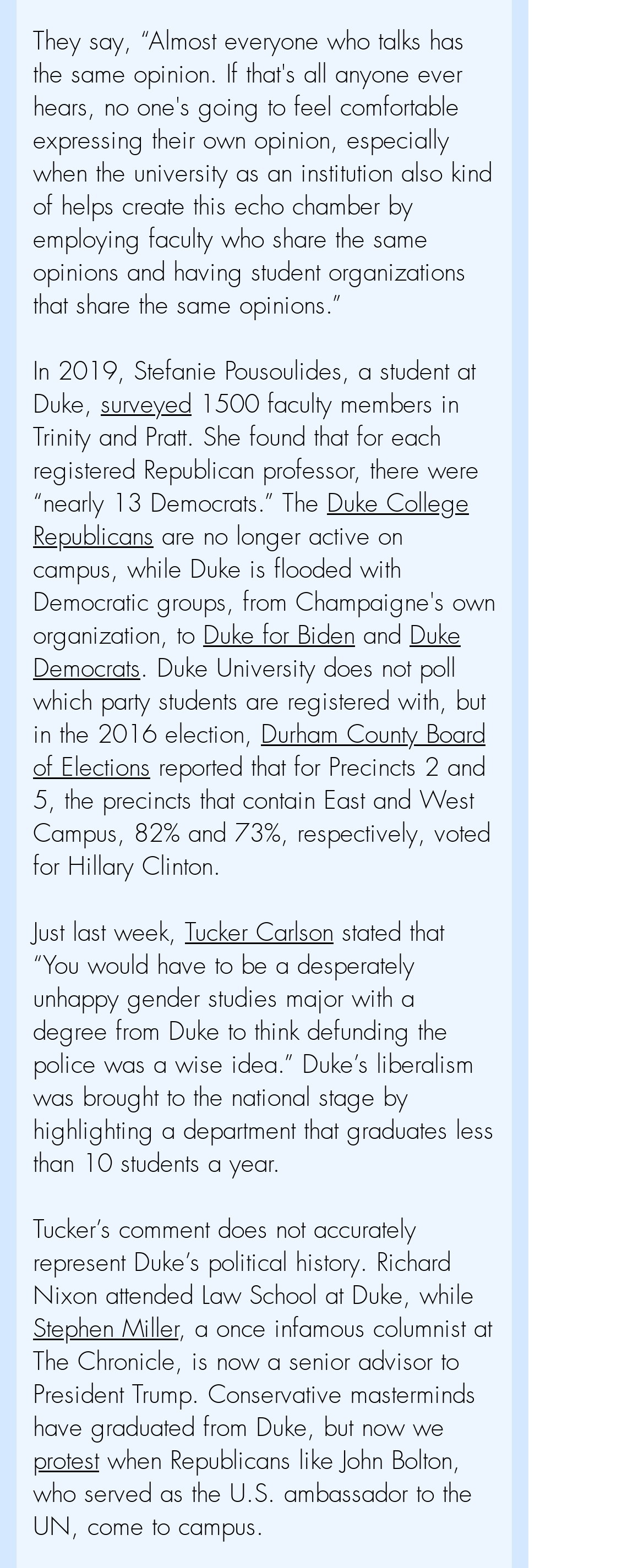Show the bounding box coordinates of the element that should be clicked to complete the task: "check out the protest".

[0.051, 0.921, 0.154, 0.942]